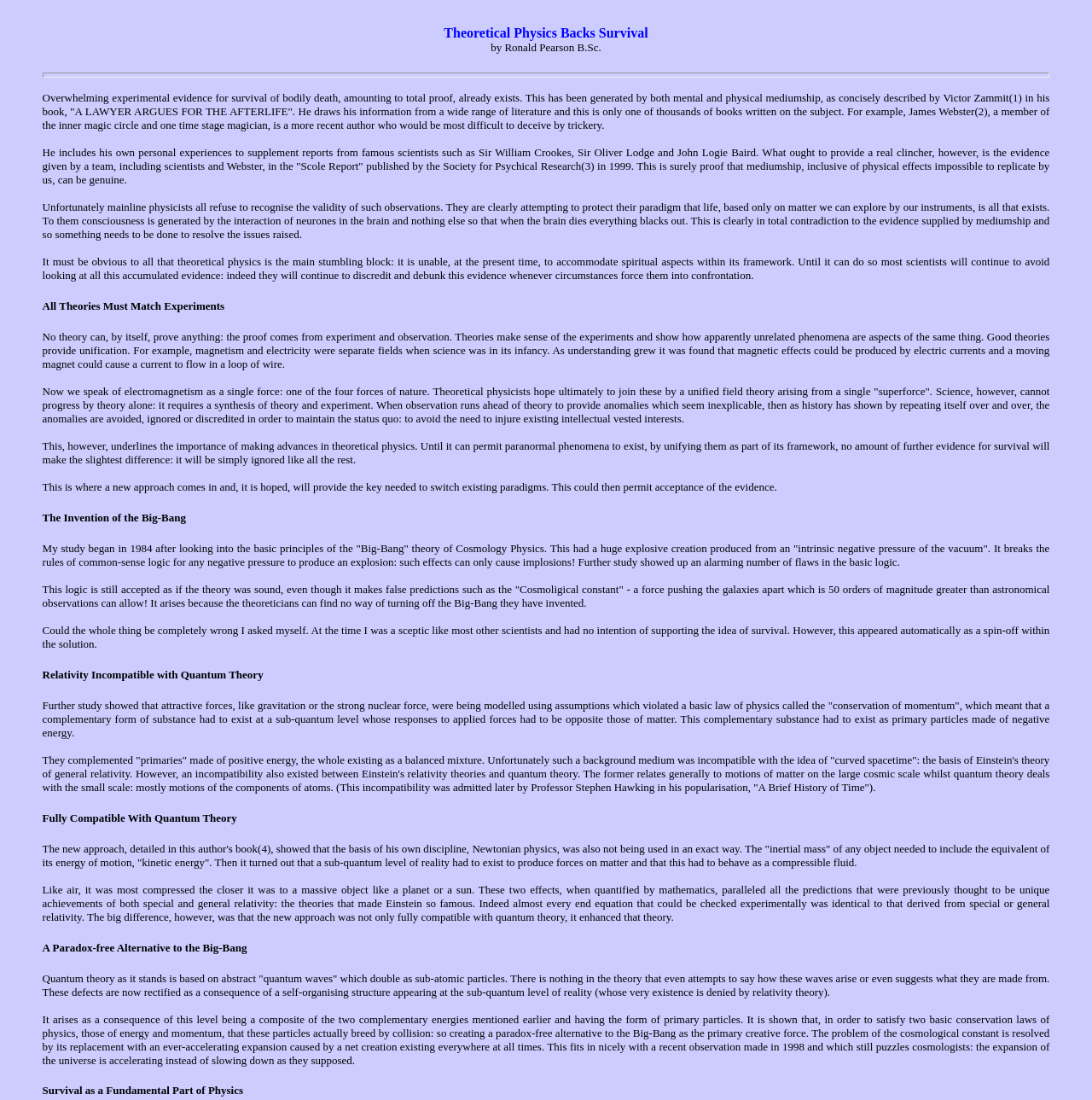Identify and provide the text of the main header on the webpage.


Theoretical Physics Backs Survival
by Ronald Pearson B.Sc.